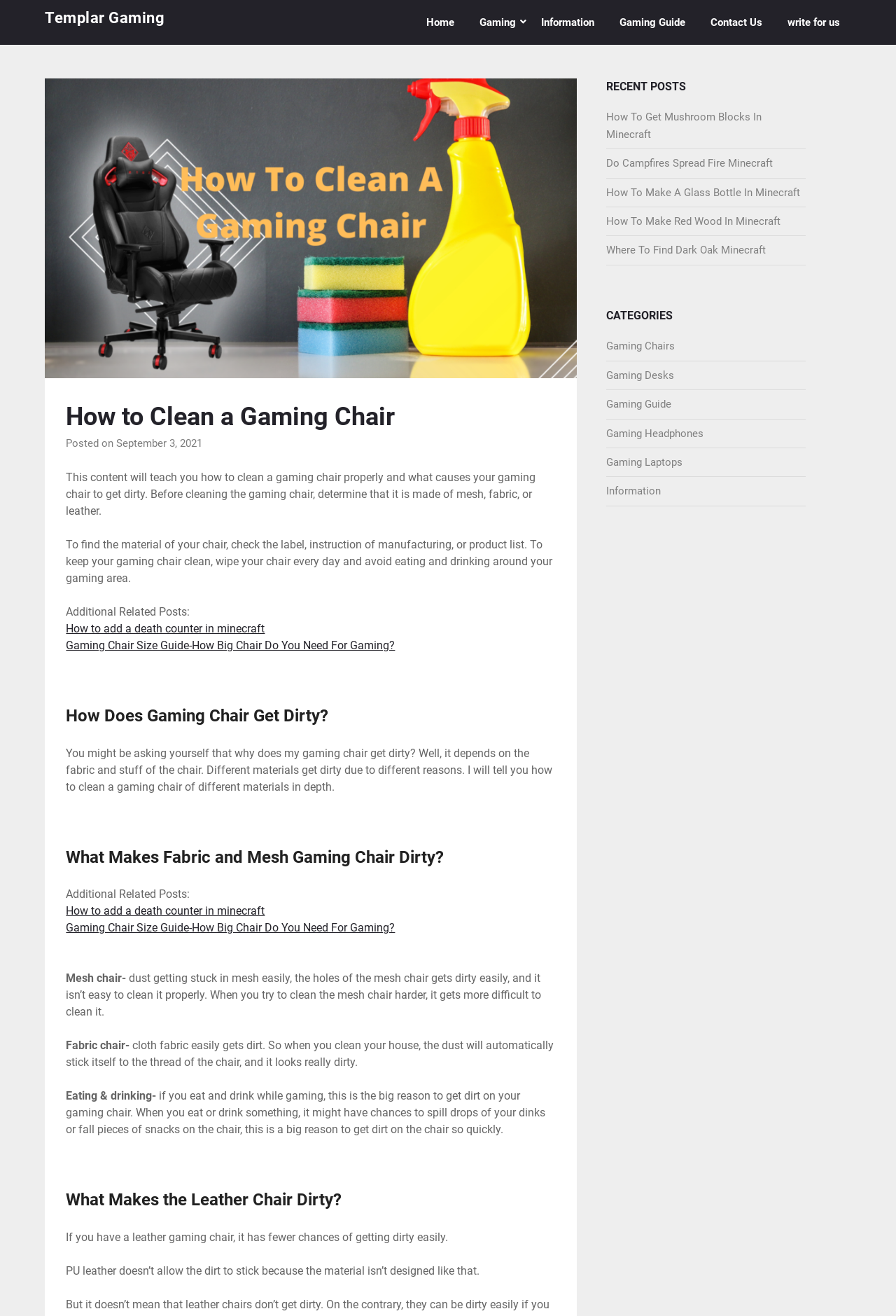Identify the bounding box coordinates for the element you need to click to achieve the following task: "Click on the 'Home' link". The coordinates must be four float values ranging from 0 to 1, formatted as [left, top, right, bottom].

[0.463, 0.0, 0.52, 0.034]